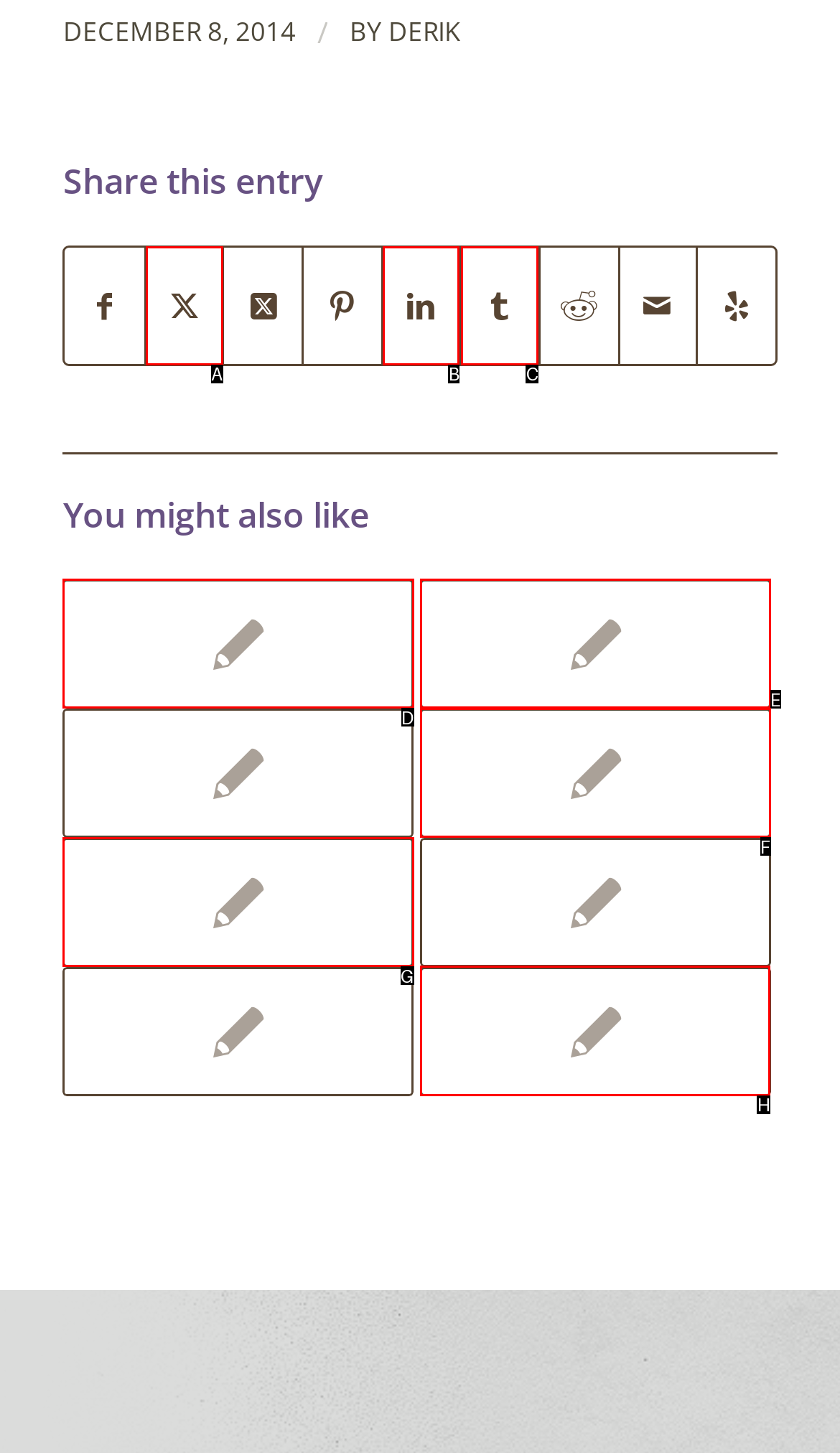Which letter corresponds to the correct option to complete the task: Read the article 'Shift in Perspective: Santosha'?
Answer with the letter of the chosen UI element.

H